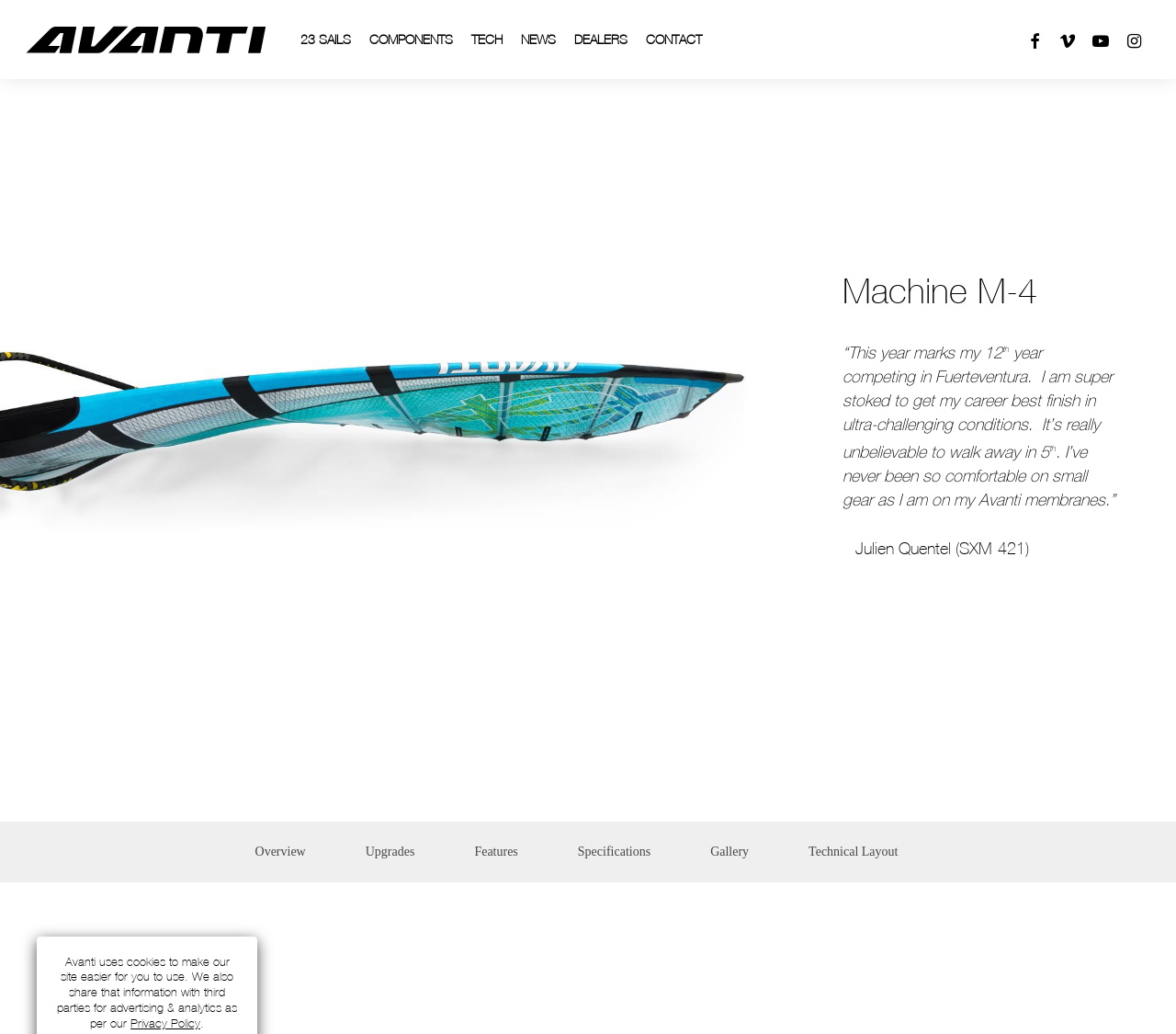What is the name of the sail model? Refer to the image and provide a one-word or short phrase answer.

Machine M-4